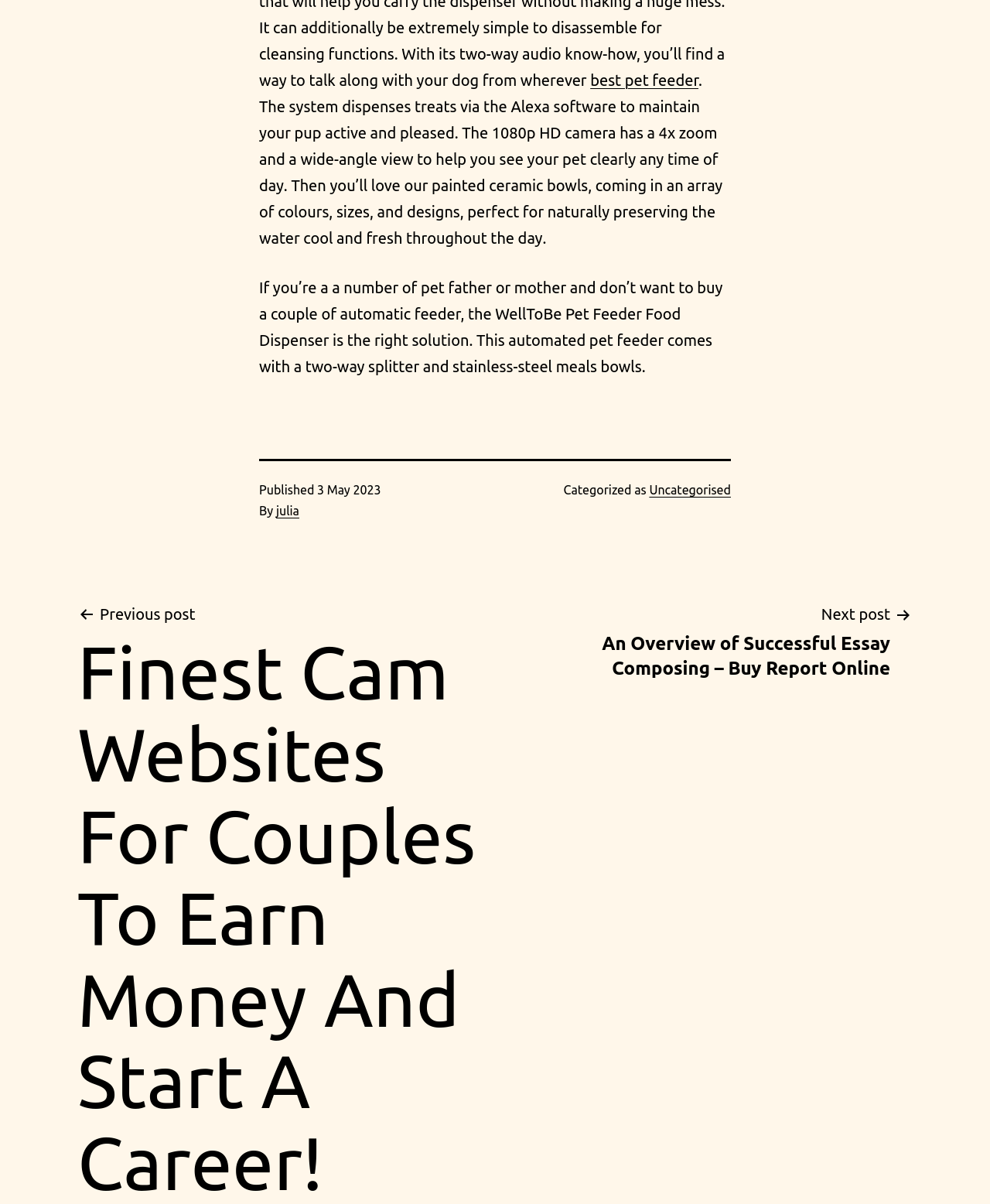What is the date of publication of the post? From the image, respond with a single word or brief phrase.

3 May 2023